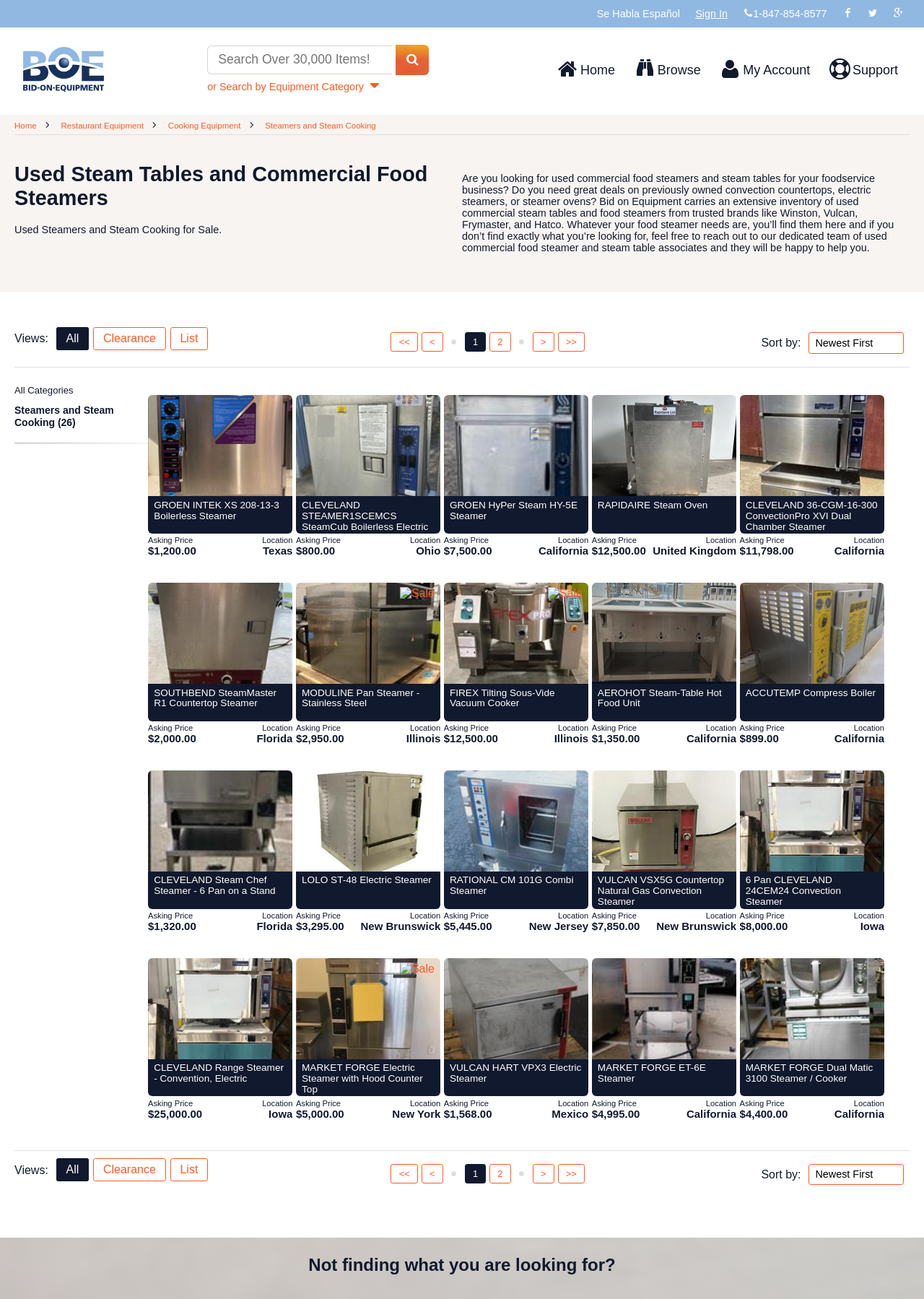Find the bounding box coordinates for the HTML element described in this sentence: "My Account". Provide the coordinates as four float numbers between 0 and 1, in the format [left, top, right, bottom].

[0.779, 0.046, 0.877, 0.064]